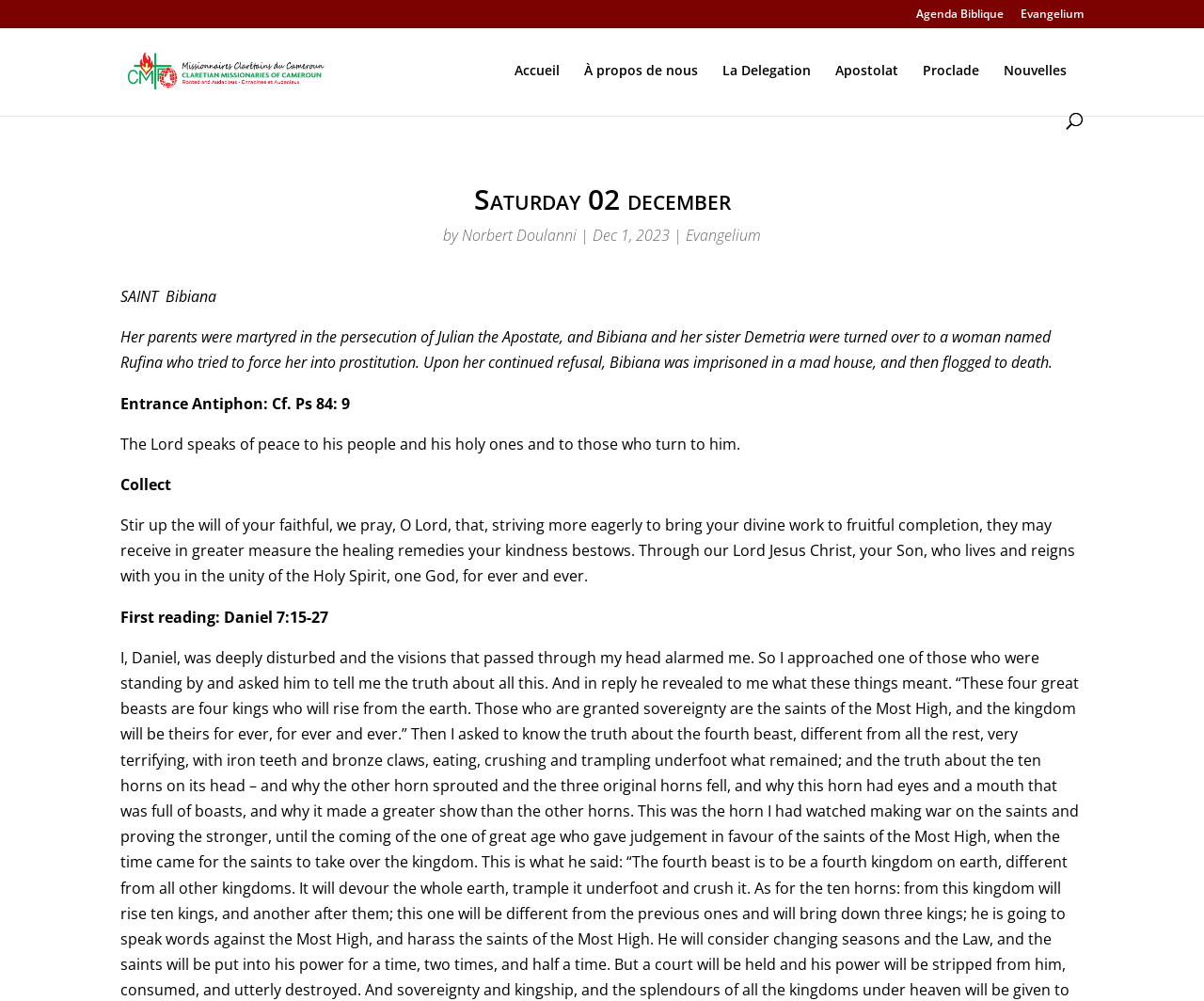Respond with a single word or phrase:
What is the name of the woman who tried to force Bibiana into prostitution?

Rufina